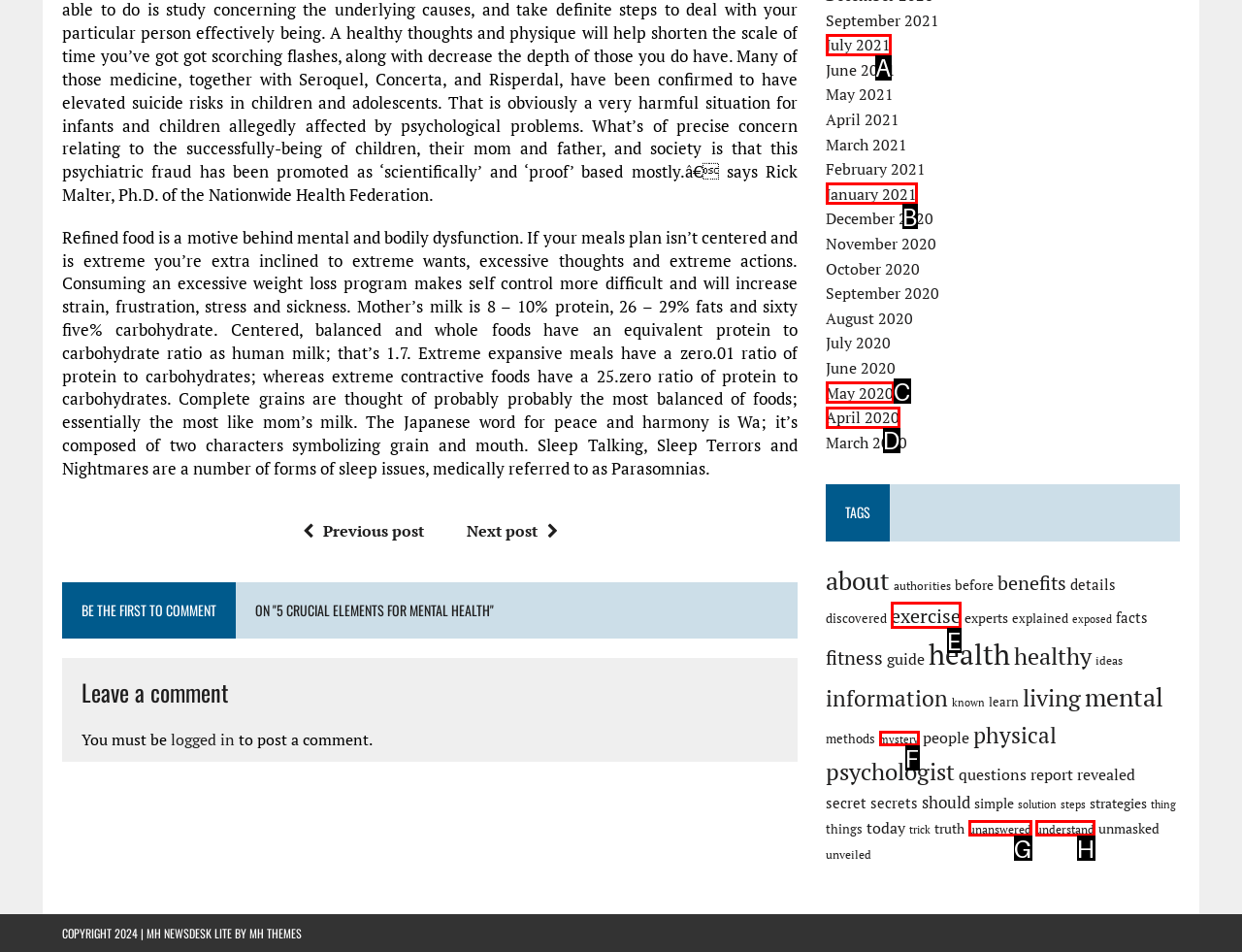Using the element description: July 2021, select the HTML element that matches best. Answer with the letter of your choice.

A